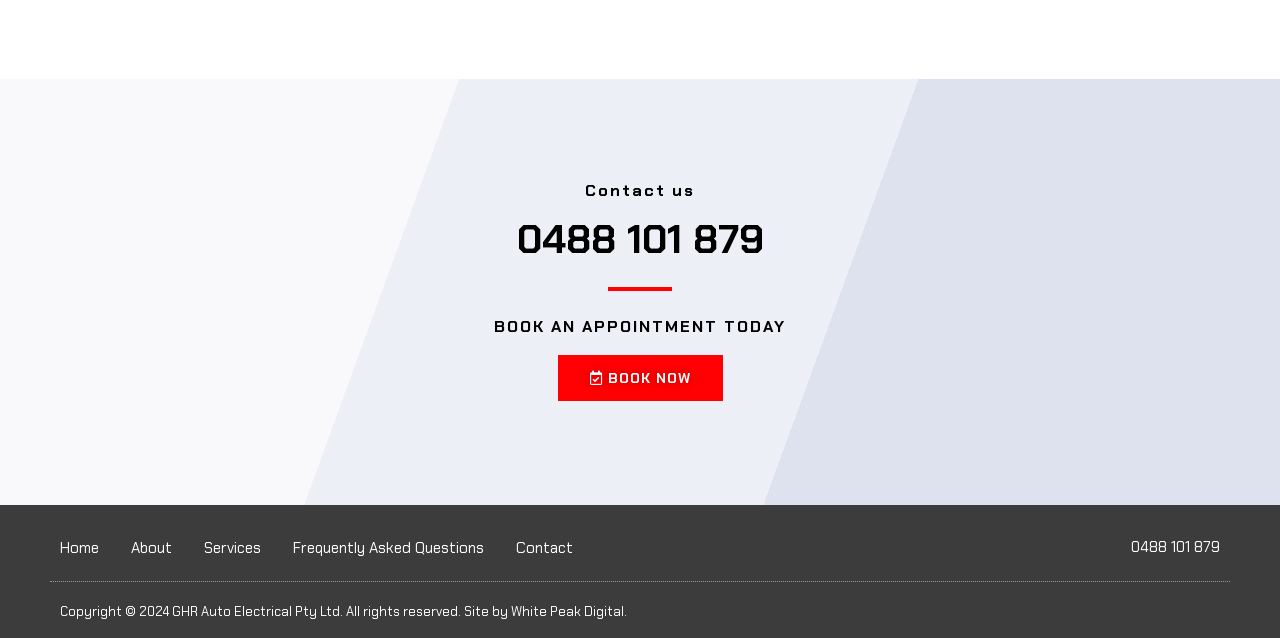Identify the bounding box coordinates for the element that needs to be clicked to fulfill this instruction: "Call the phone number". Provide the coordinates in the format of four float numbers between 0 and 1: [left, top, right, bottom].

[0.404, 0.334, 0.596, 0.415]